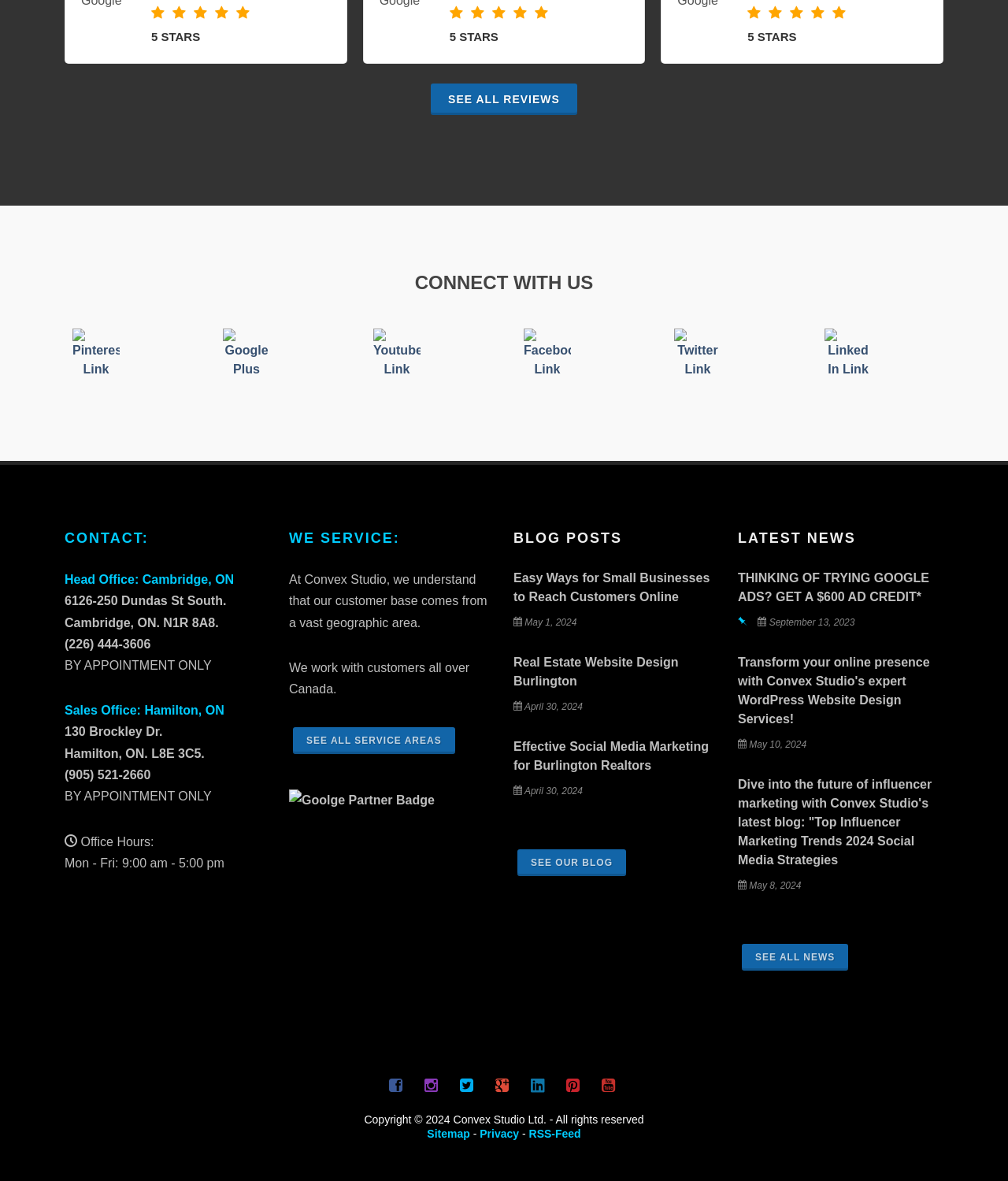Locate the bounding box coordinates of the clickable area needed to fulfill the instruction: "Click on the previous page link".

None